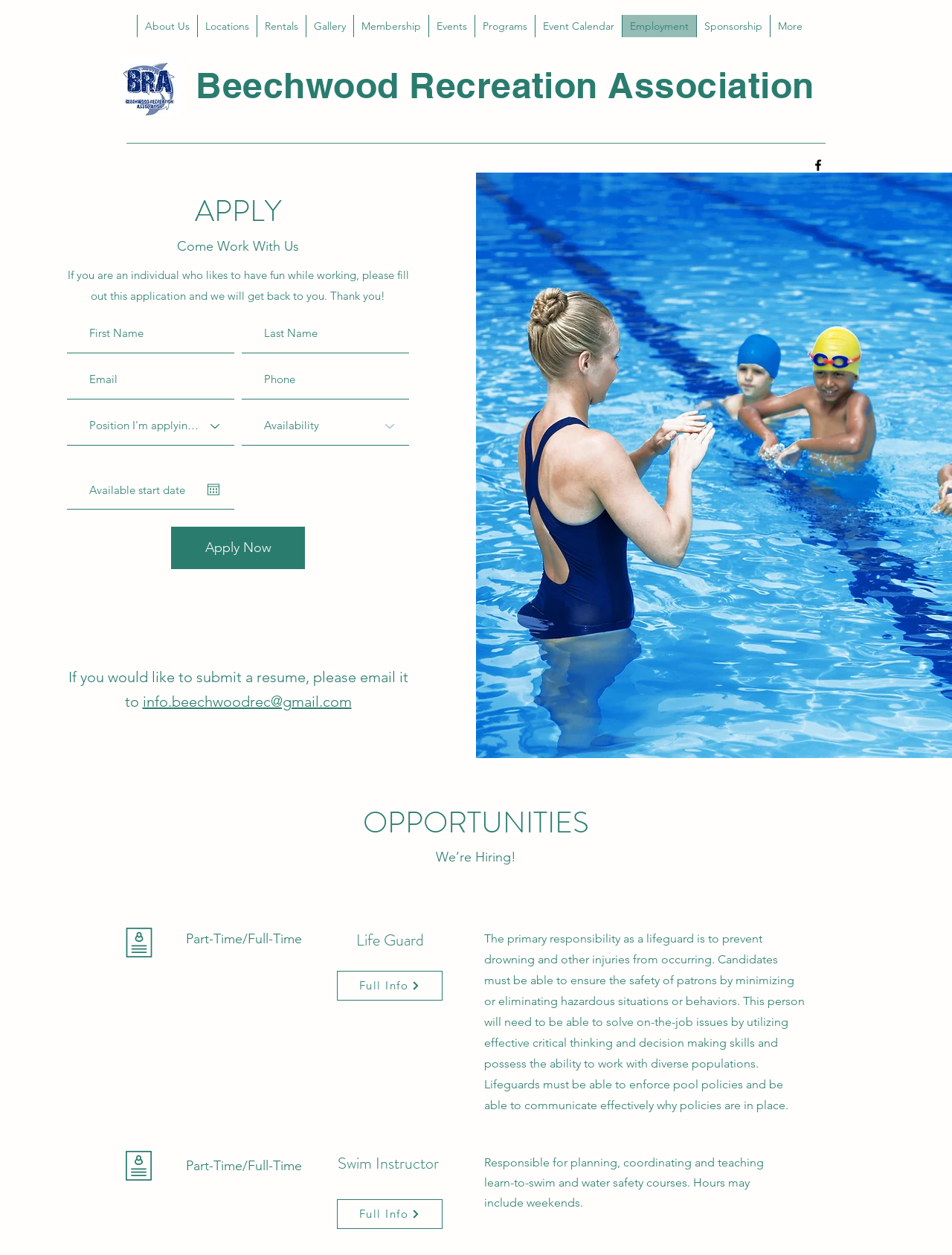Determine the bounding box coordinates of the section I need to click to execute the following instruction: "Go to Facebook". Provide the coordinates as four float numbers between 0 and 1, i.e., [left, top, right, bottom].

None